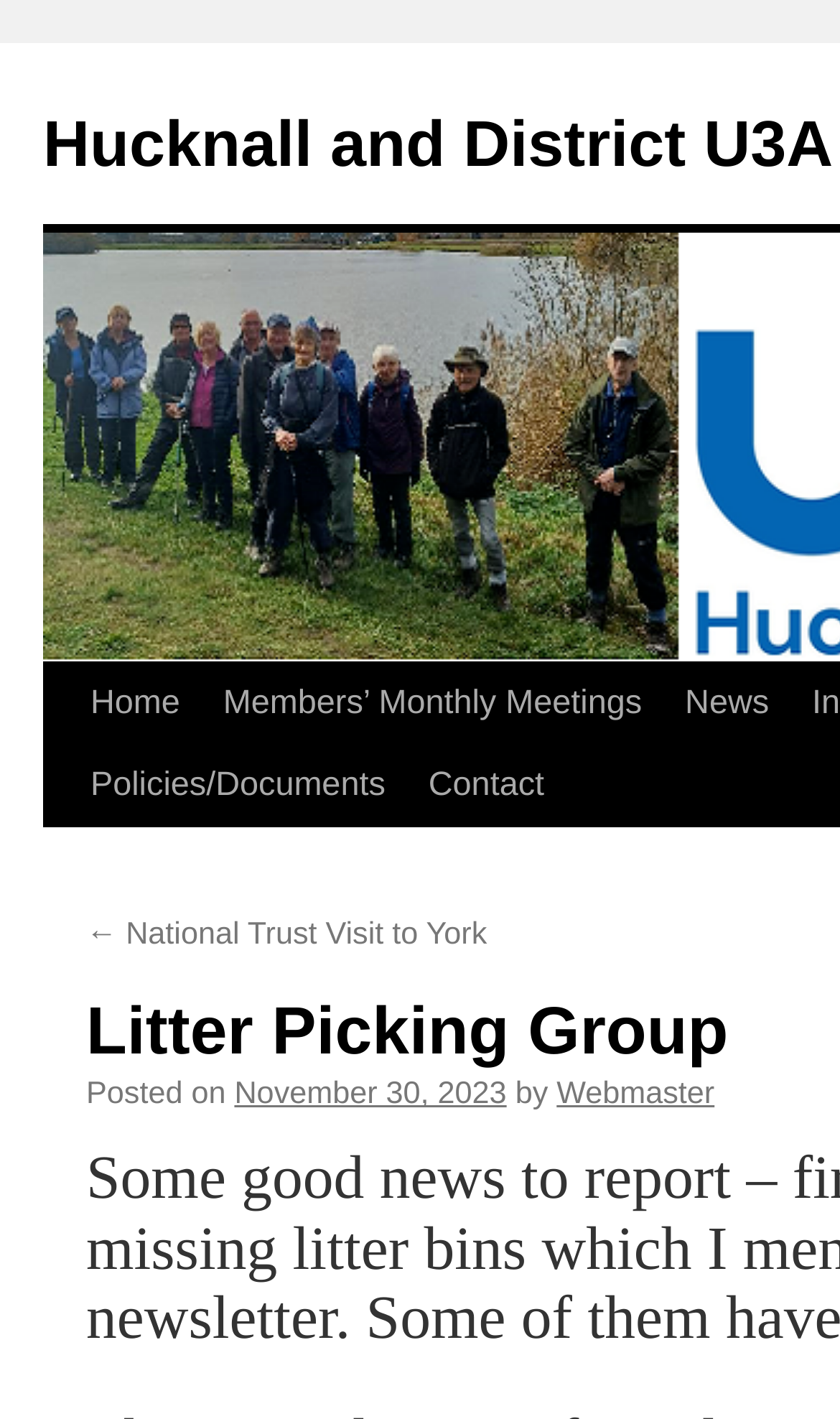Please reply to the following question using a single word or phrase: 
Who posted the National Trust Visit to York article?

Webmaster